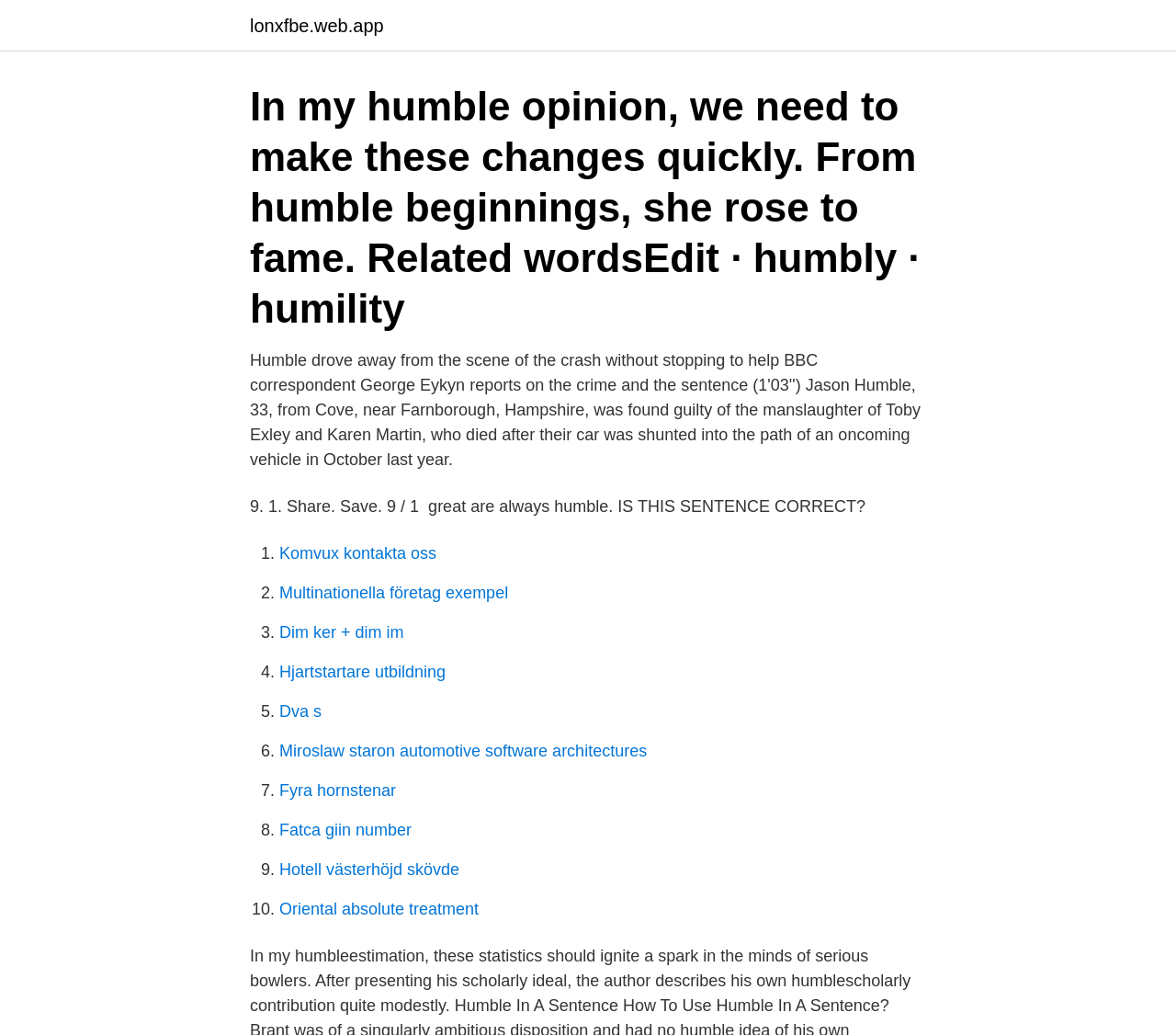What is the sentence being discussed?
Analyze the image and provide a thorough answer to the question.

The sentence being discussed is 'great are always humble. IS THIS SENTENCE CORRECT?' which is located in the StaticText element with bounding box coordinates [0.212, 0.48, 0.736, 0.498].